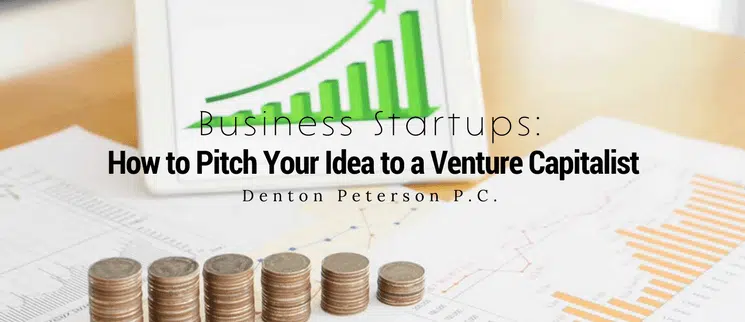Provide a comprehensive description of the image.

The image is a captivating graphic designed to accompany the article titled "Business Startups: How to Pitch Your Idea to a Venture Capitalist," created by Denton Peterson P.C. It features a stack of coins on a desk, symbolizing financial investment, alongside financial charts and graphs that depict growth and profitability. Prominently displayed is a green upward trend line, reinforcing the theme of successful business development. The text emphasizes the importance of effectively pitching business ideas to attract venture capitalists, aimed at aspiring entrepreneurs seeking funding for their startups. This visual serves as an engaging introduction to the essential financial strategies discussed in the article.